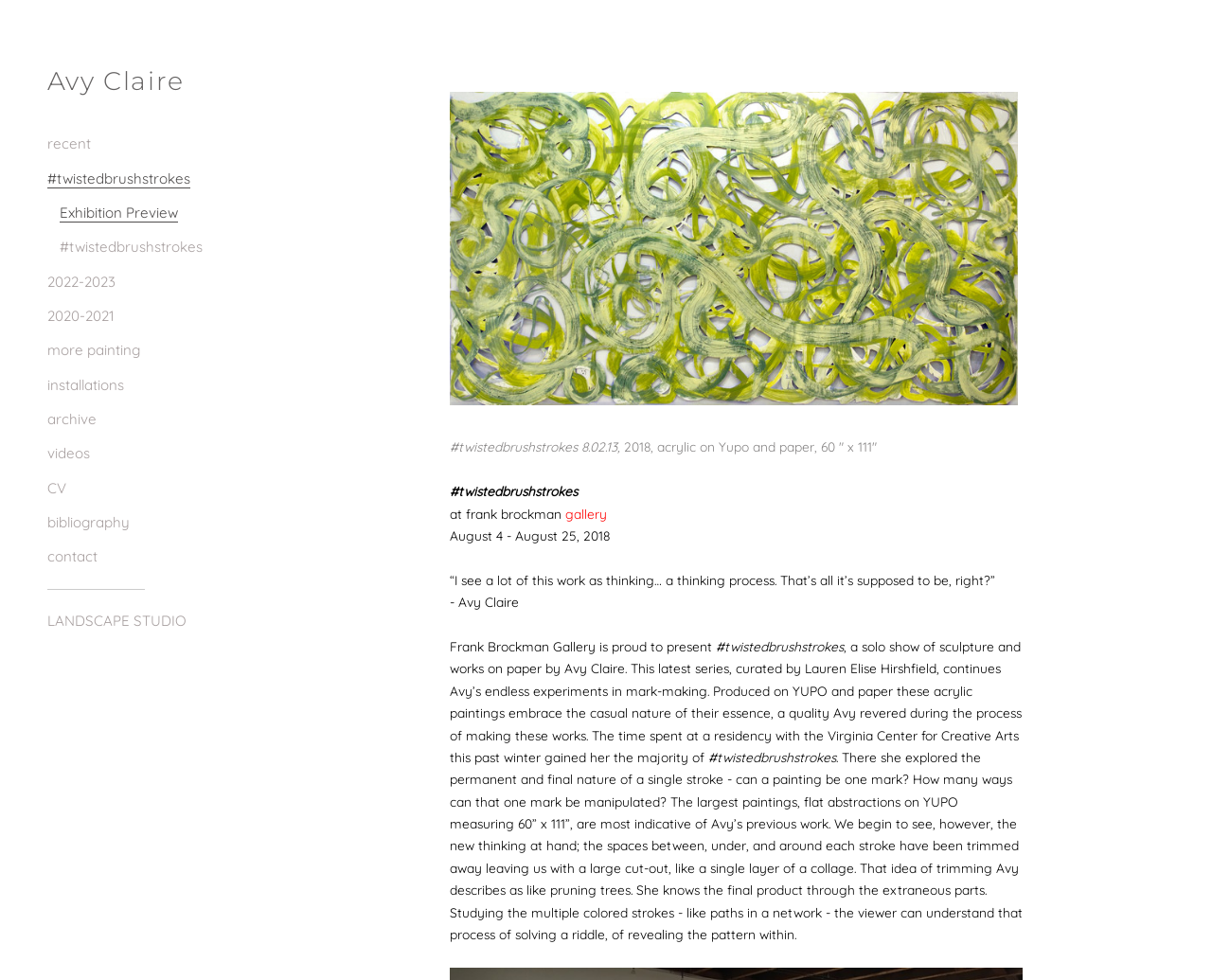Please locate the bounding box coordinates of the element that should be clicked to complete the given instruction: "View the 'Exhibition Preview'".

[0.049, 0.208, 0.147, 0.227]